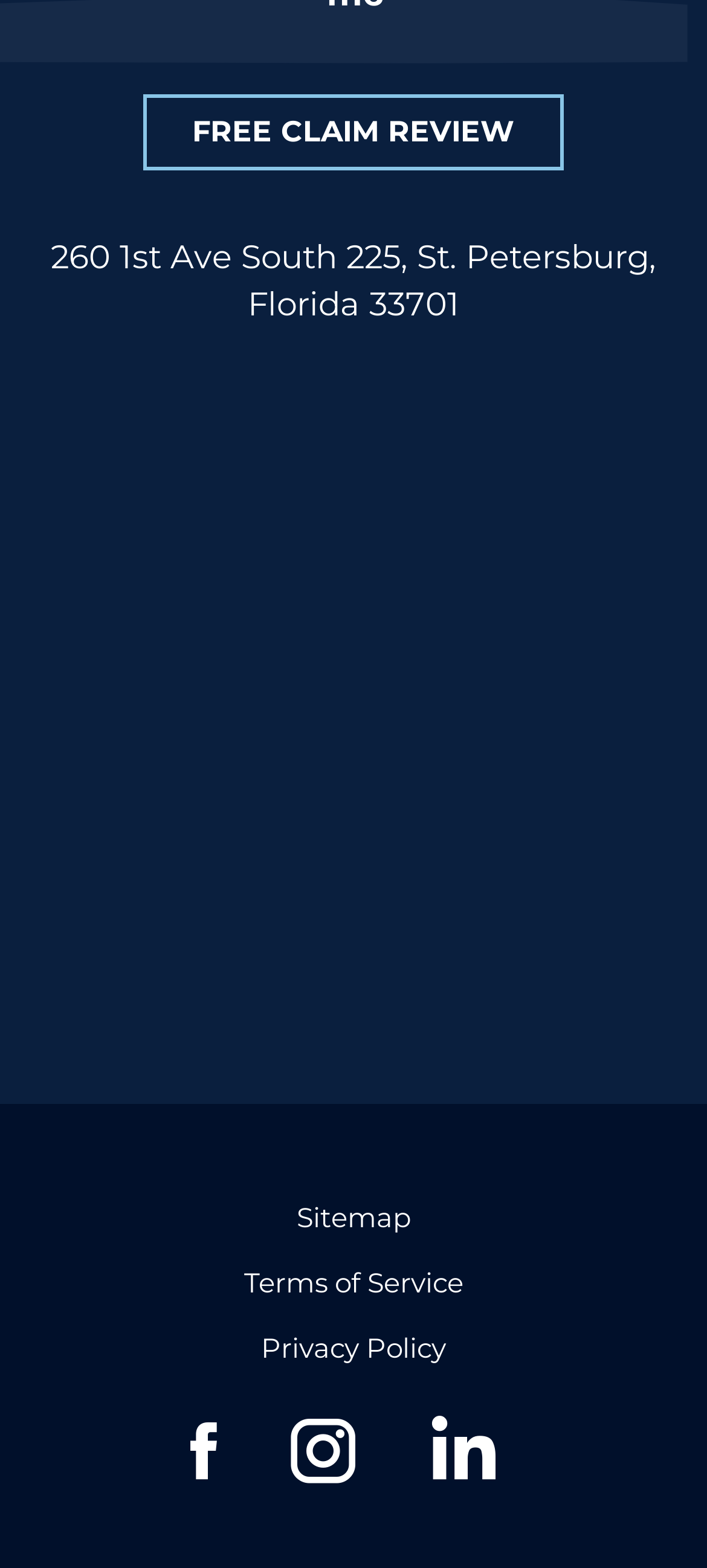Provide your answer to the question using just one word or phrase: What is the address of the company?

260 1st Ave South 225, St. Petersburg, Florida 33701